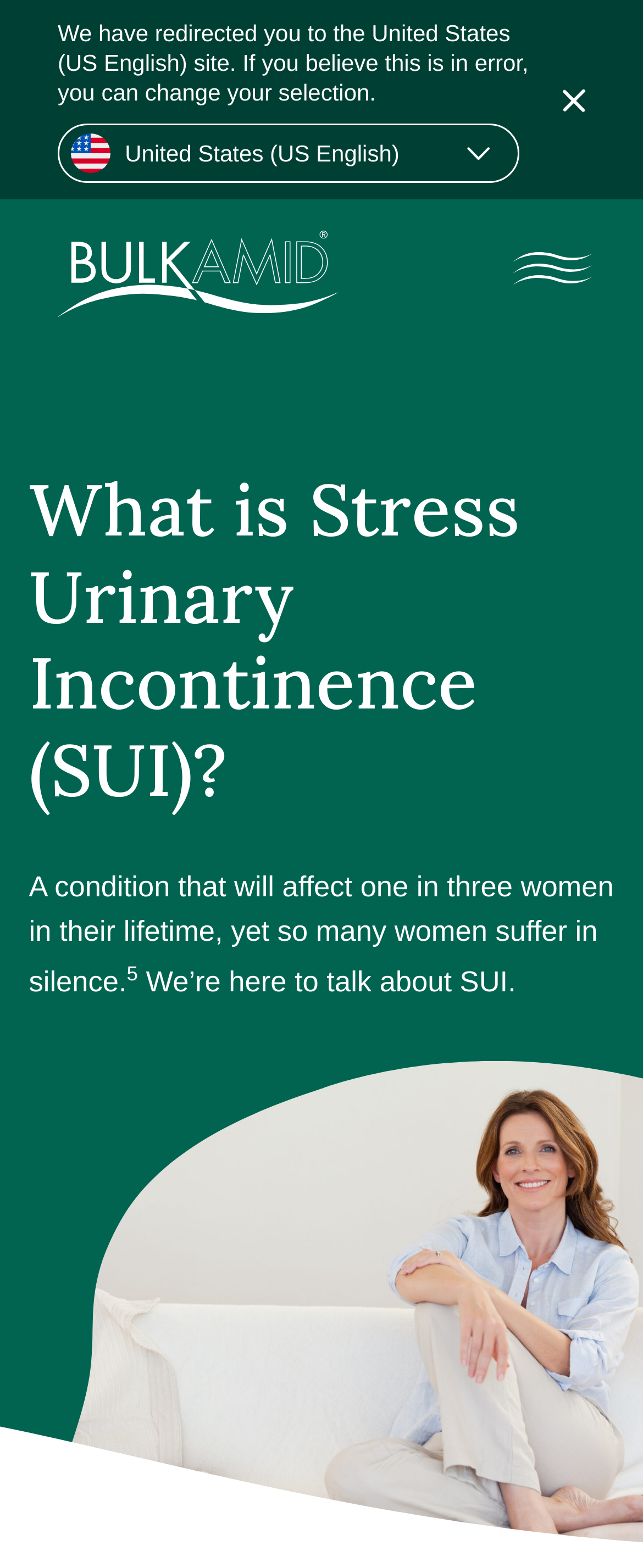Provide a thorough description of this webpage.

The webpage is about Stress Urinary Incontinence (SUI) and Bulkamid, a treatment for SUI. At the top of the page, there is a notification area with a message indicating that the user has been redirected to the United States (US English) site, along with a combobox to change the selection. Below this area, there is a button to dismiss the notification.

On the left side of the page, there is a logo image, and below it, there are several links to different sections of the website, including "Bulkamid for You", "What is SUI", "What is Bulkamid", "Compare Treatments", "Case Studies", "Frequently Asked Questions", and "Resources". Each of these links has a corresponding image next to it.

On the right side of the page, there are more links to sections of the website, including "Healthcare Professionals", "Clinical Data", "Professional Resources", and "Bulkamid Academy". Again, each of these links has a corresponding image next to it.

In the main content area of the page, there is a heading that reads "What is Stress Urinary Incontinence (SUI)?", followed by a paragraph of text that describes SUI as a condition that affects one in three women in their lifetime. The text also mentions that many women suffer in silence, but the website is there to talk about SUI. There is a superscript symbol in the text, indicating a reference or footnote.

Overall, the webpage appears to be a informational resource about SUI and Bulkamid, with links to various sections of the website that provide more information on these topics.